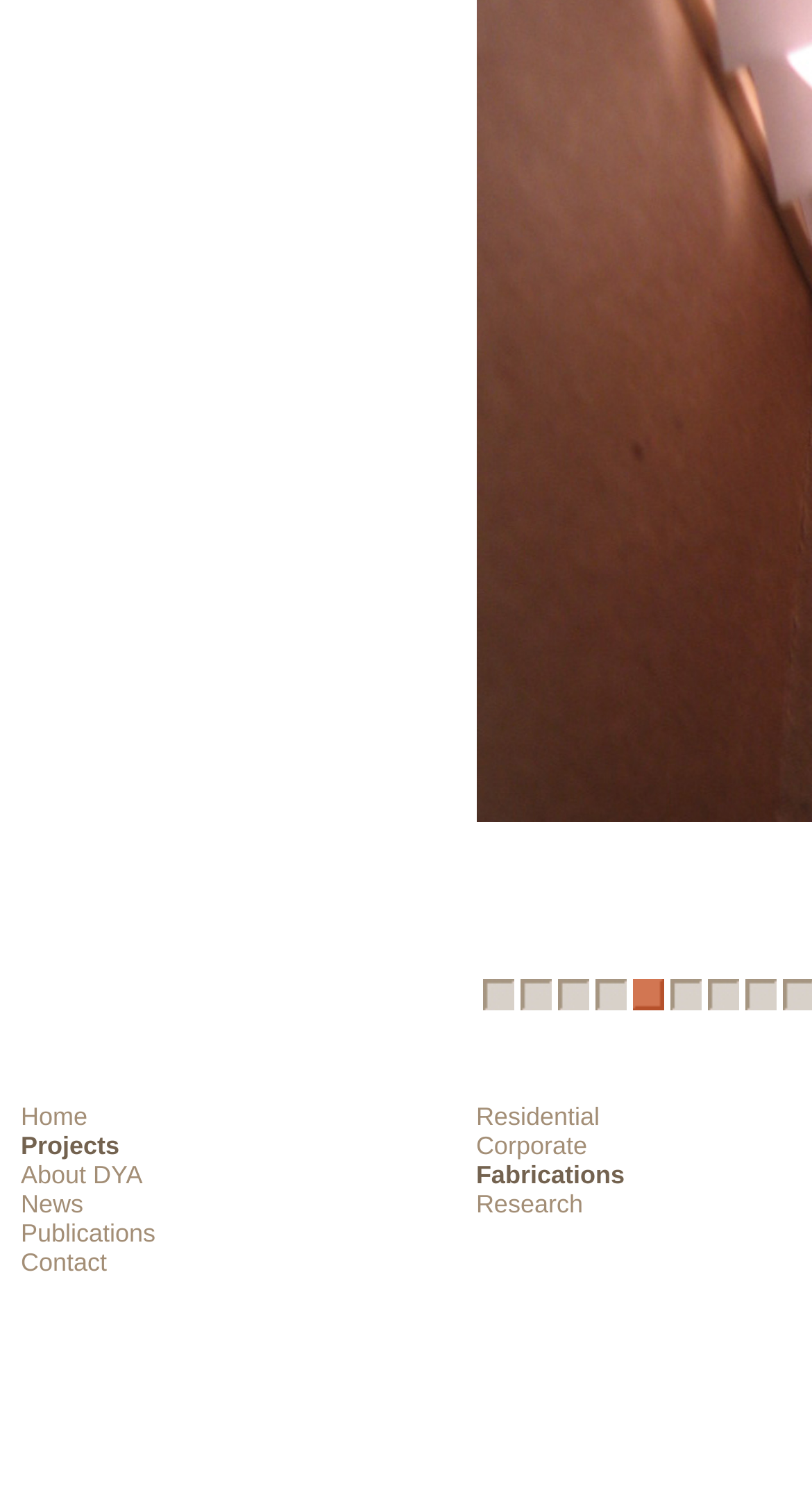Using the format (top-left x, top-left y, bottom-right x, bottom-right y), and given the element description, identify the bounding box coordinates within the screenshot: WordPress.

None